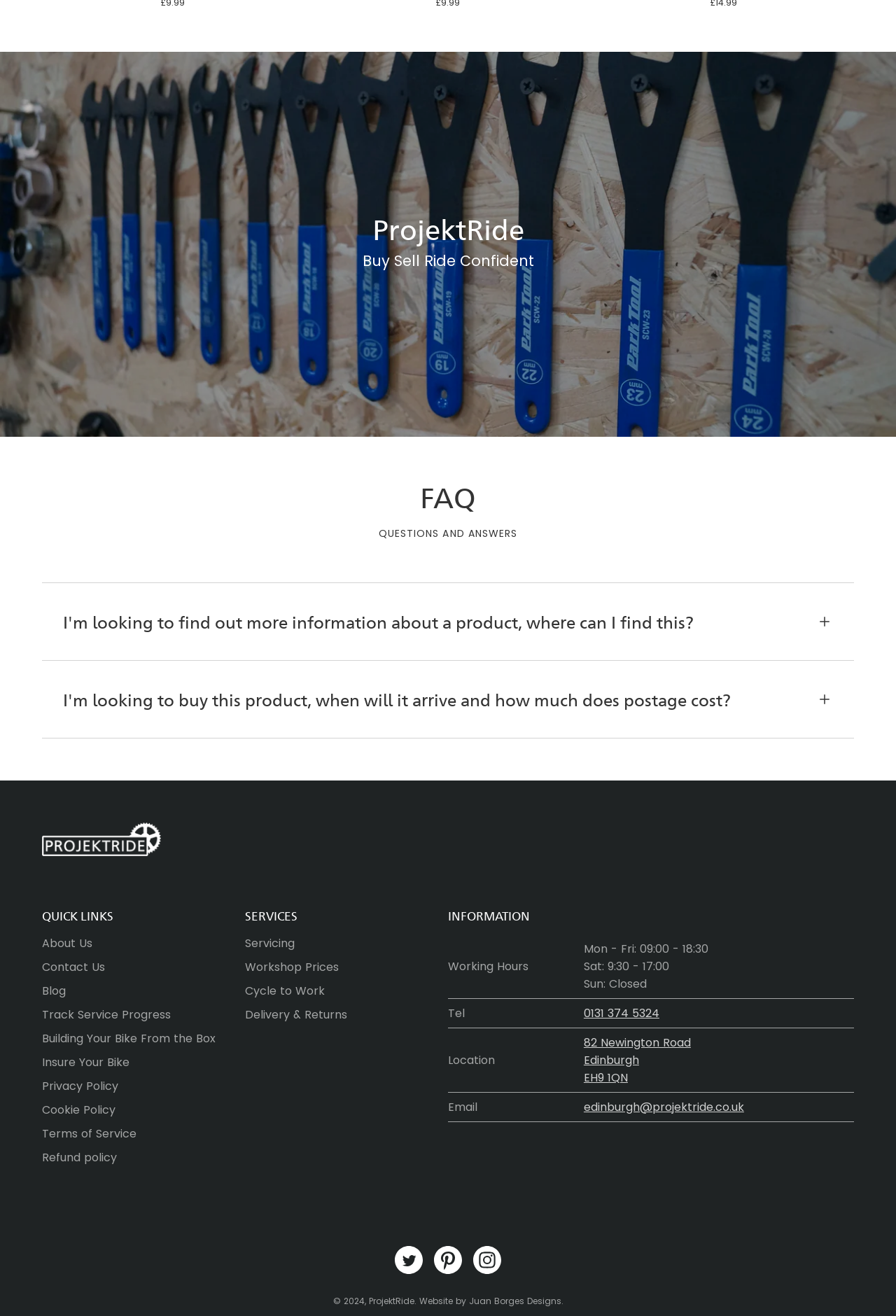Can you specify the bounding box coordinates of the area that needs to be clicked to fulfill the following instruction: "Go to the 'About Us' page"?

[0.047, 0.71, 0.103, 0.723]